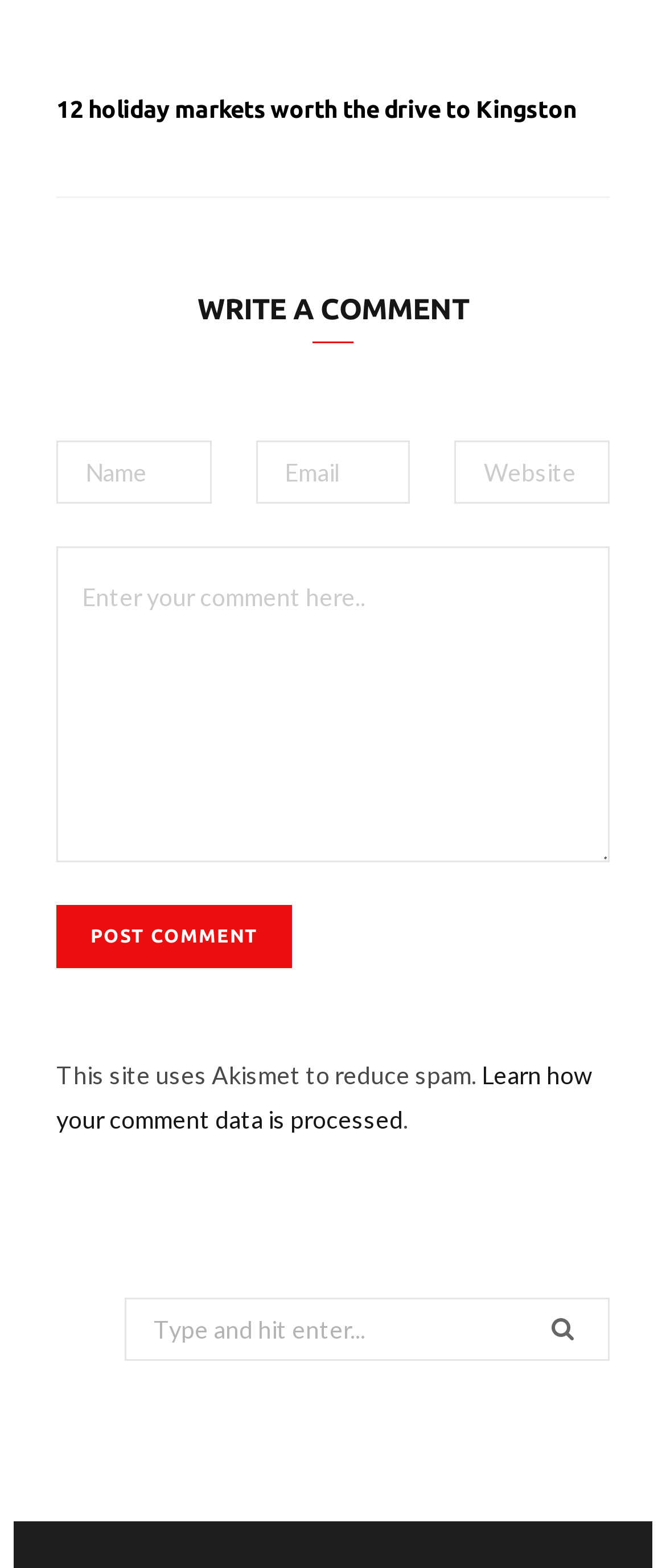Please locate the bounding box coordinates of the region I need to click to follow this instruction: "Post a comment".

[0.085, 0.577, 0.438, 0.617]